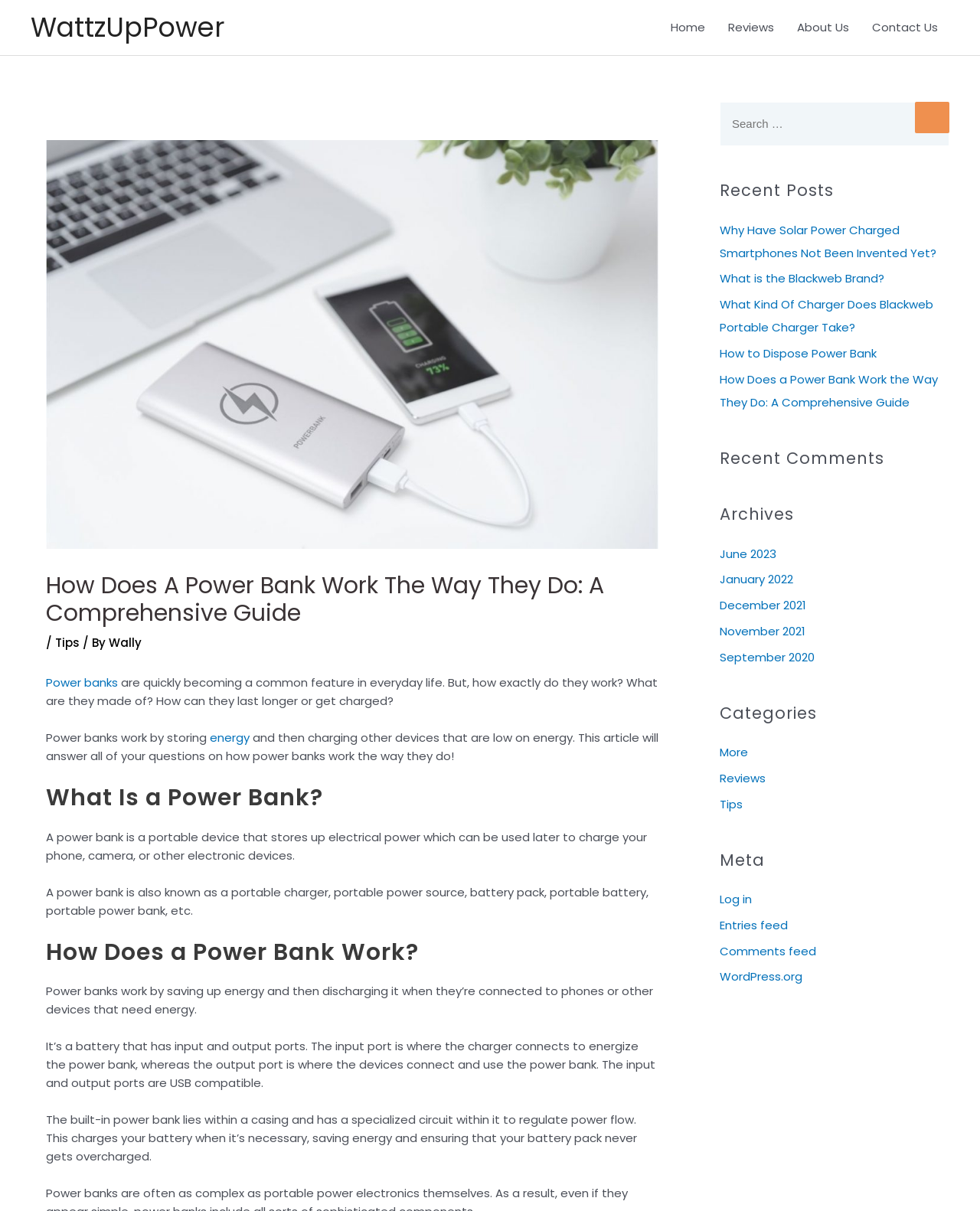How do power banks work?
Based on the screenshot, give a detailed explanation to answer the question.

According to the webpage, power banks work by saving up energy and then discharging it when they’re connected to phones or other devices that need energy. This process is explained in the section 'How Does a Power Bank Work?'.